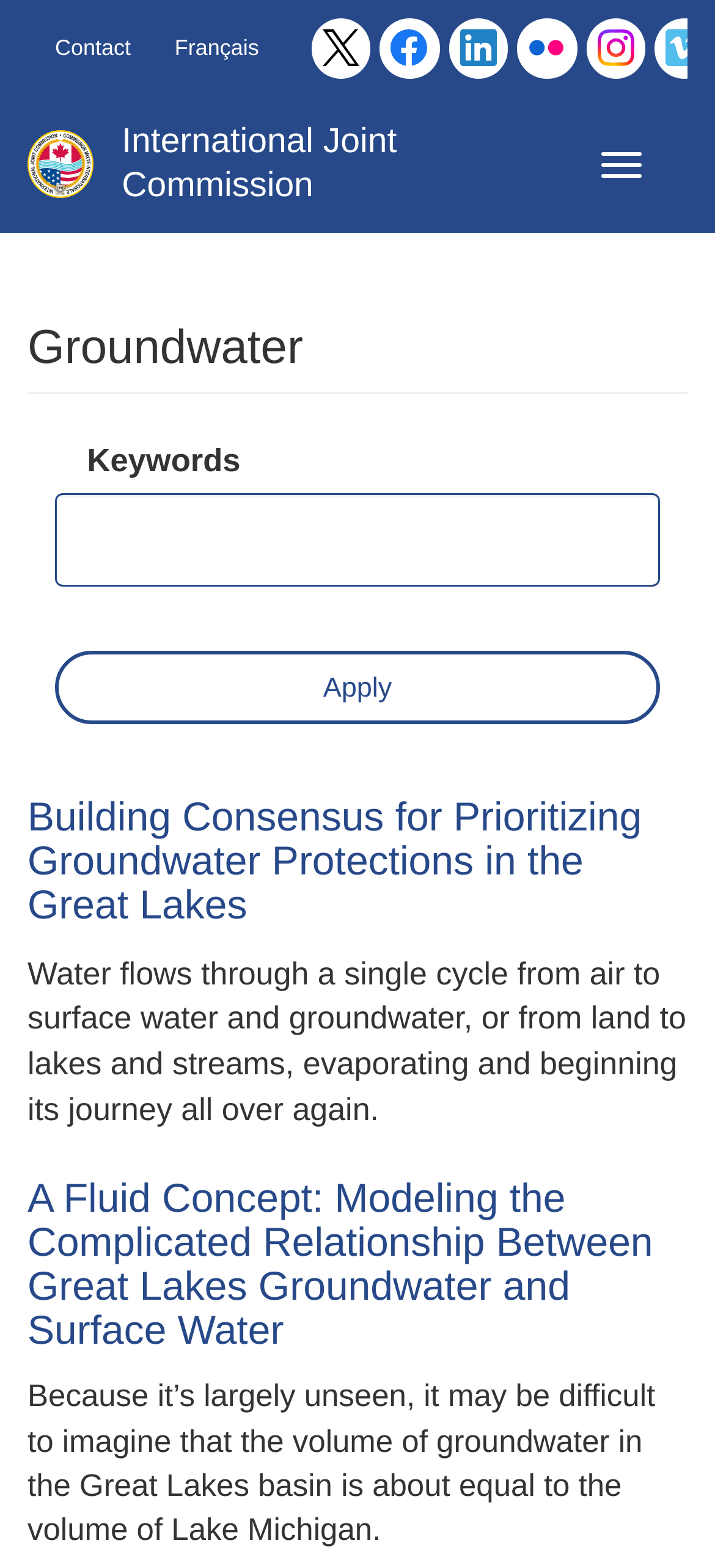Determine the bounding box coordinates of the clickable region to follow the instruction: "Search for keywords".

[0.077, 0.315, 0.923, 0.374]